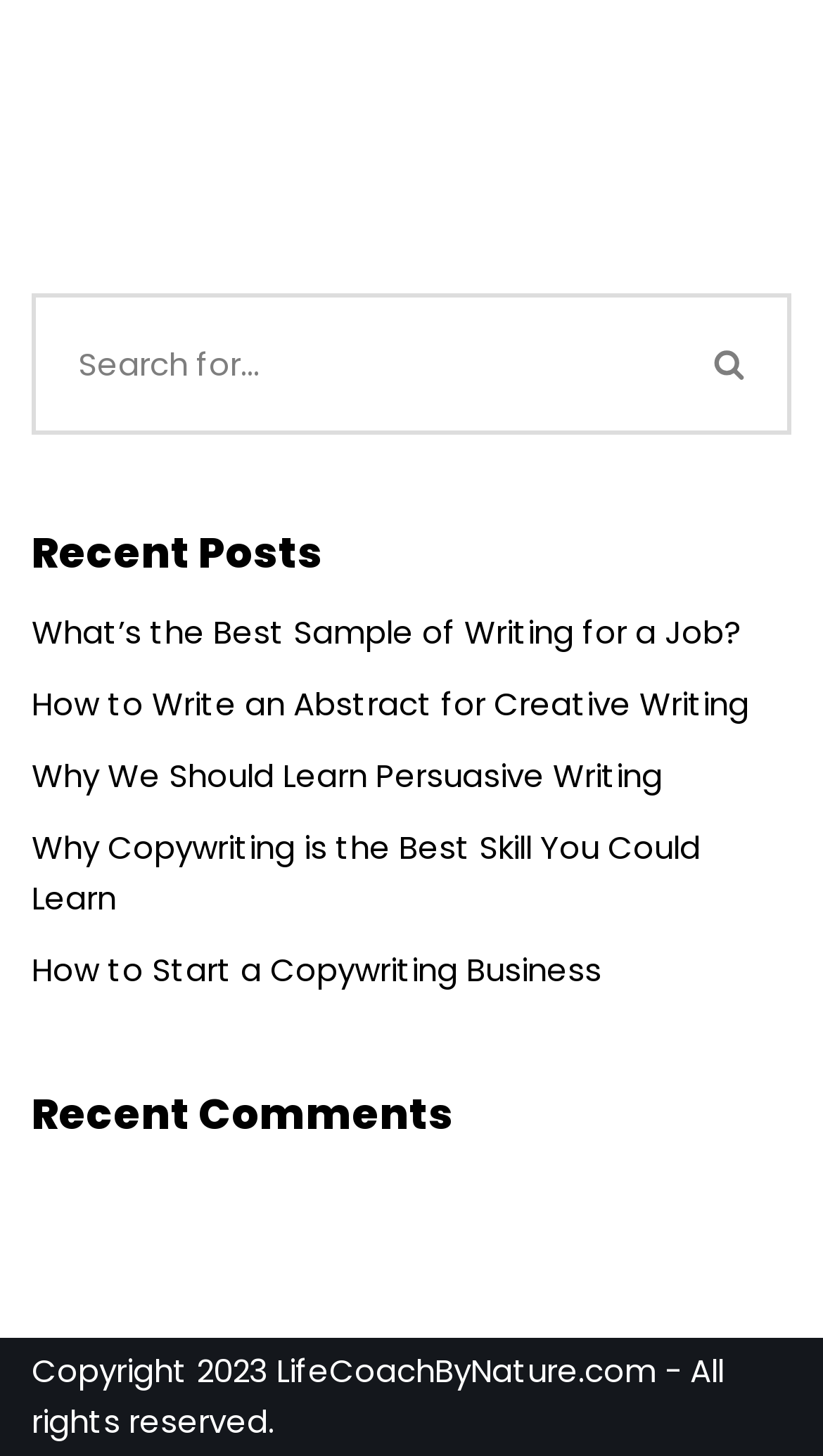Respond to the following question with a brief word or phrase:
What is the copyright information at the bottom of the webpage?

Copyright 2023 LifeCoachByNature.com - All rights reserved.